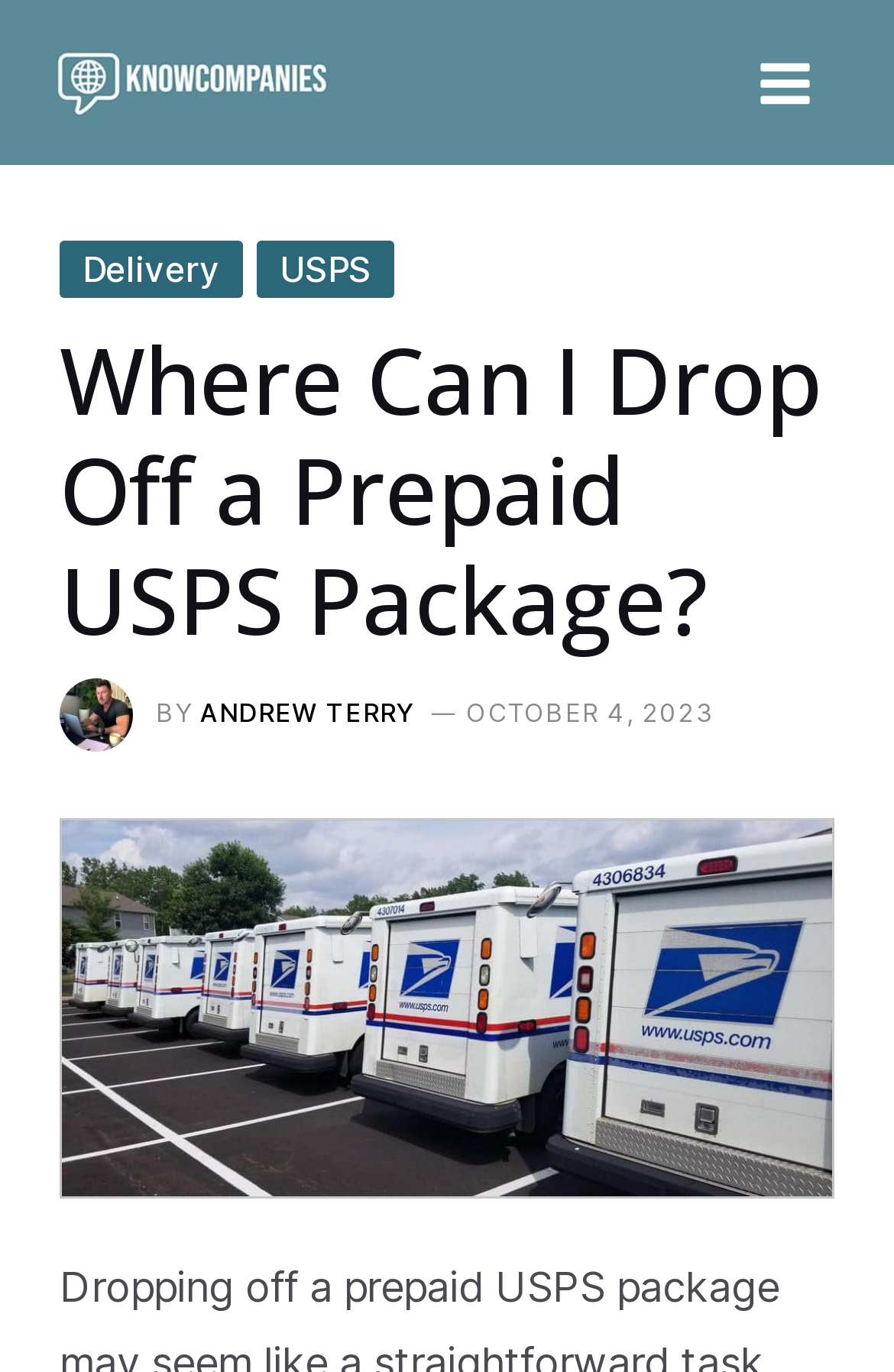What is the image below the main heading?
Offer a detailed and full explanation in response to the question.

The image is located below the main heading, and it is an image of a USPS package, labeled as 'Usps 7'.